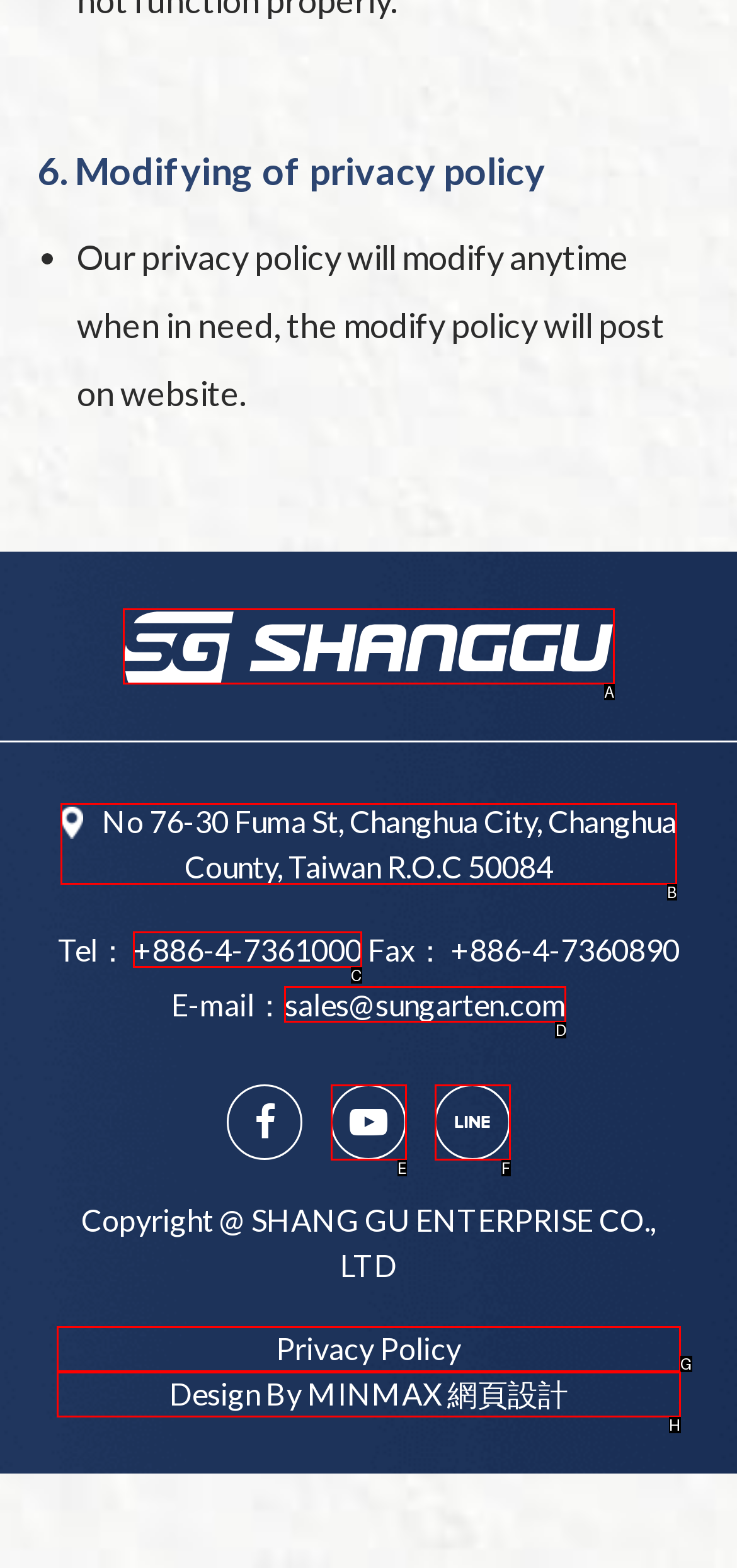Find the correct option to complete this instruction: Check out CARAVPOS - Omni-Direction 1D barcode and 2D barcode Scanner Ungrouped. Reply with the corresponding letter.

None